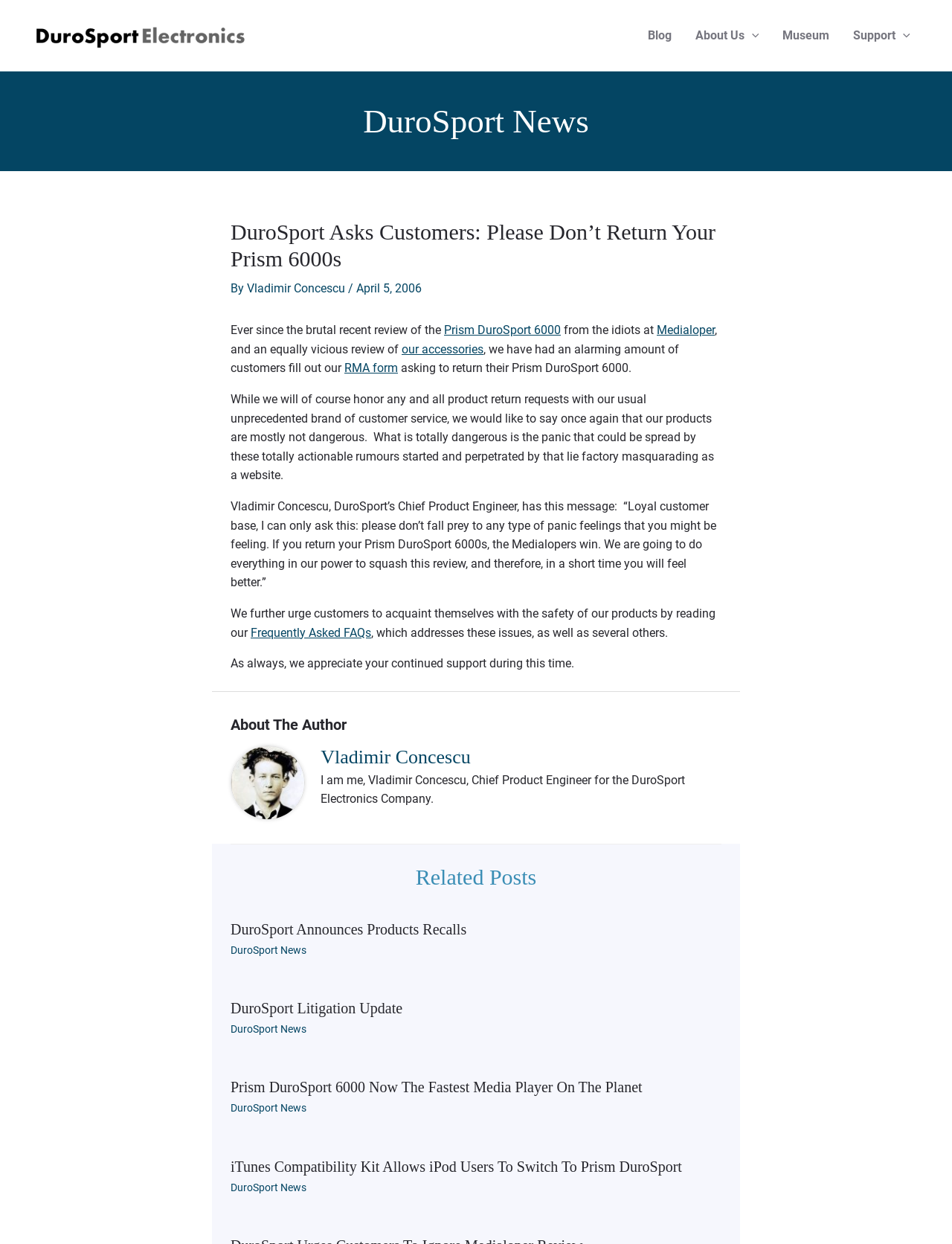Using the description "Blog", locate and provide the bounding box of the UI element.

[0.668, 0.0, 0.718, 0.057]